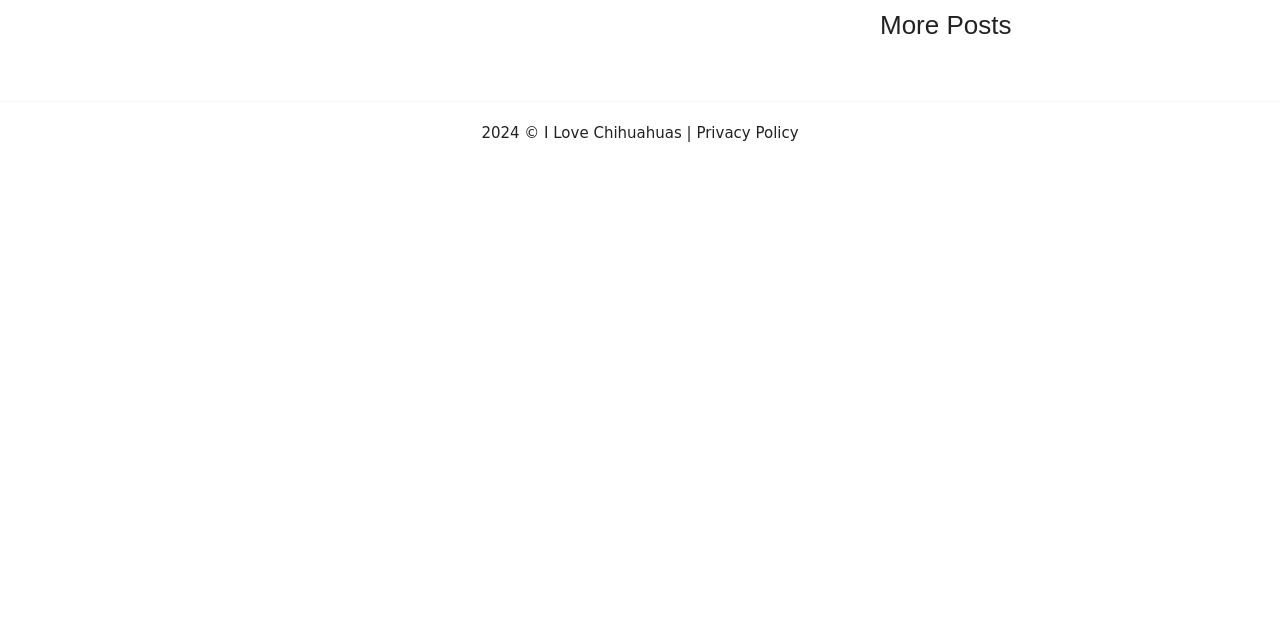Bounding box coordinates are specified in the format (top-left x, top-left y, bottom-right x, bottom-right y). All values are floating point numbers bounded between 0 and 1. Please provide the bounding box coordinate of the region this sentence describes: Privacy Policy

[0.544, 0.193, 0.624, 0.221]